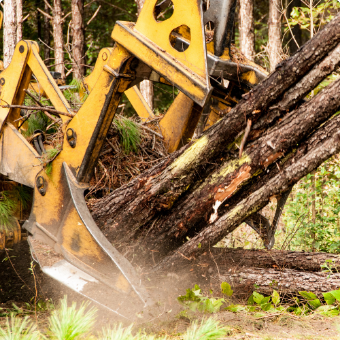Is the machinery moving?
Please use the visual content to give a single word or phrase answer.

Yes